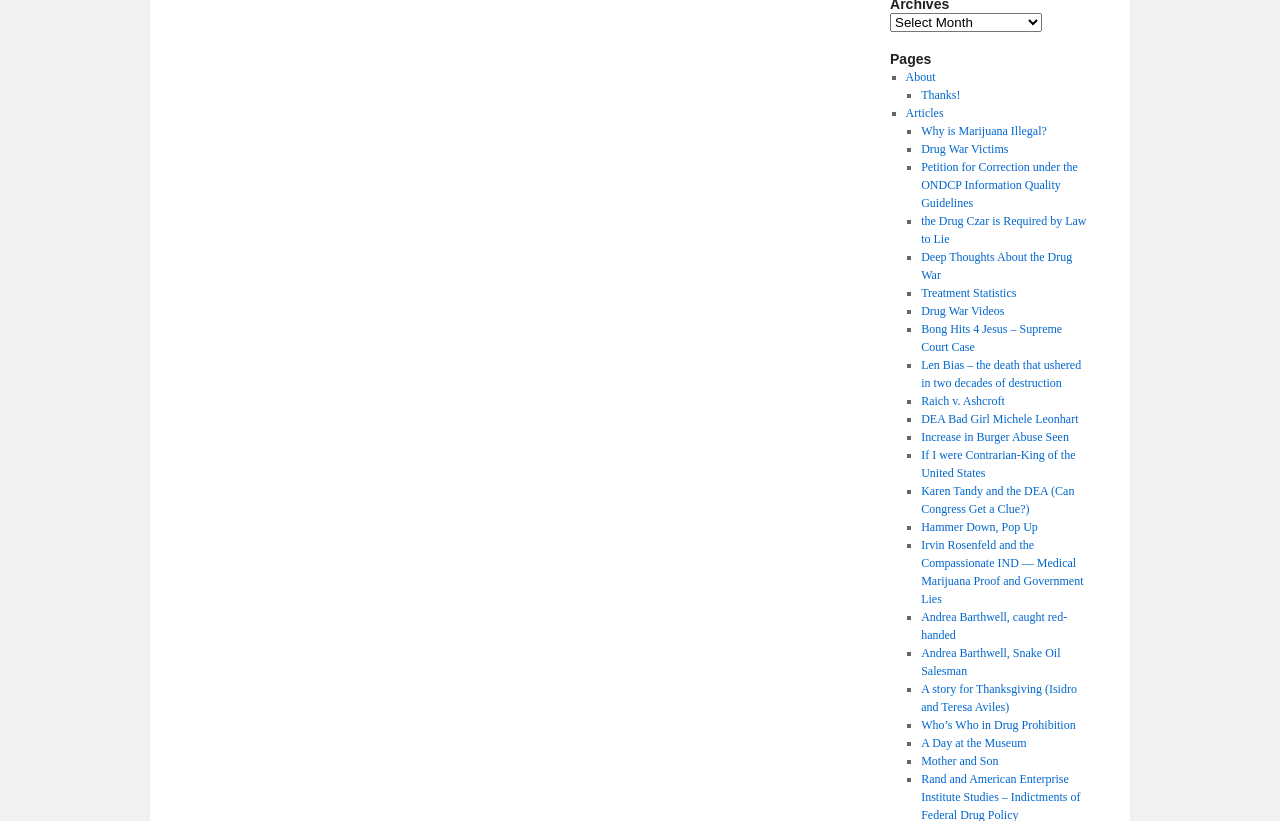Indicate the bounding box coordinates of the element that needs to be clicked to satisfy the following instruction: "Go to About page". The coordinates should be four float numbers between 0 and 1, i.e., [left, top, right, bottom].

[0.707, 0.085, 0.731, 0.102]